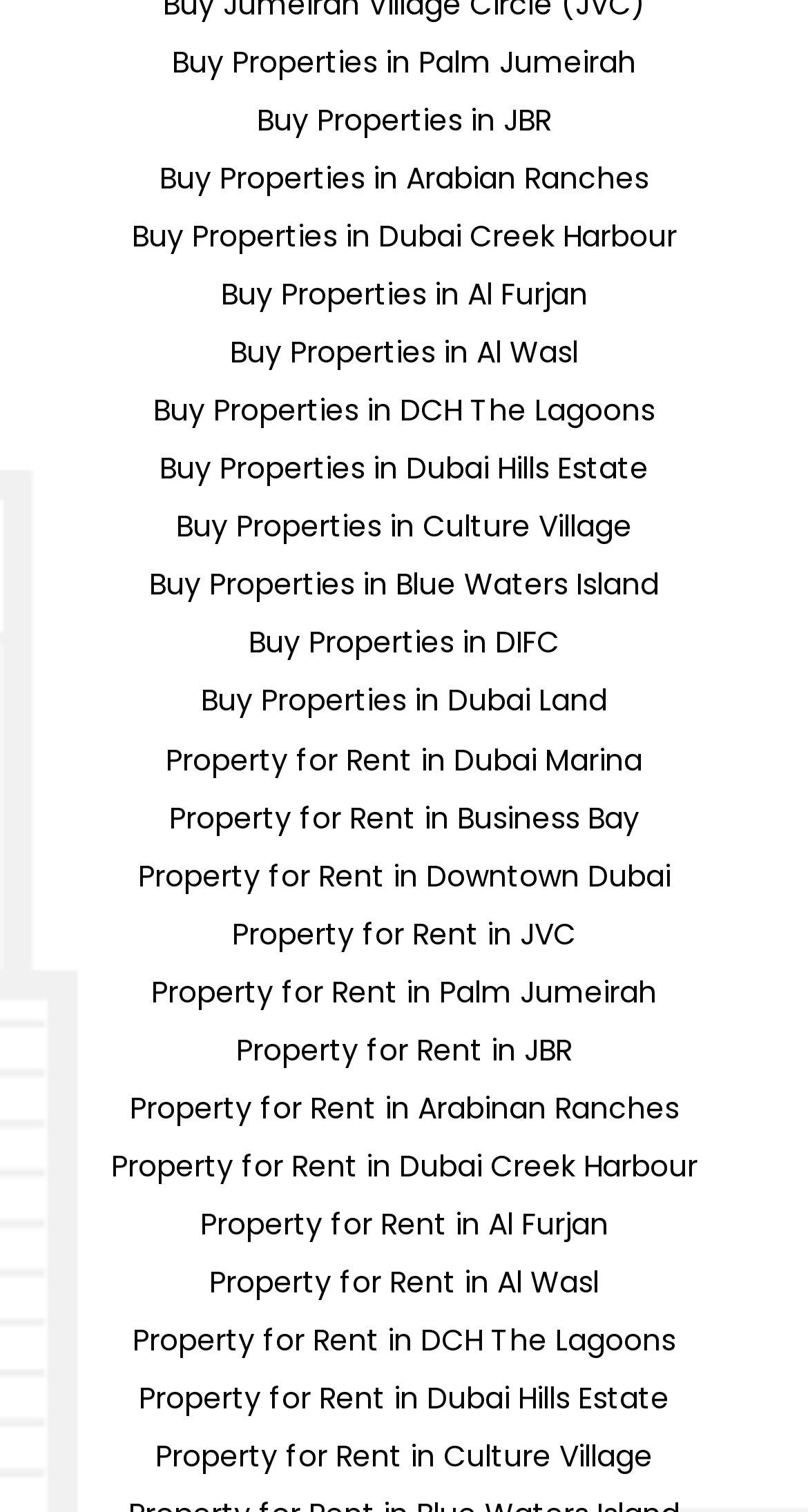Based on the image, provide a detailed response to the question:
What is the topmost link on the webpage?

By analyzing the bounding box coordinates, I determined that the link 'Buy Properties in Palm Jumeirah' has the smallest y1 value (0.021), indicating it is the topmost link on the webpage.